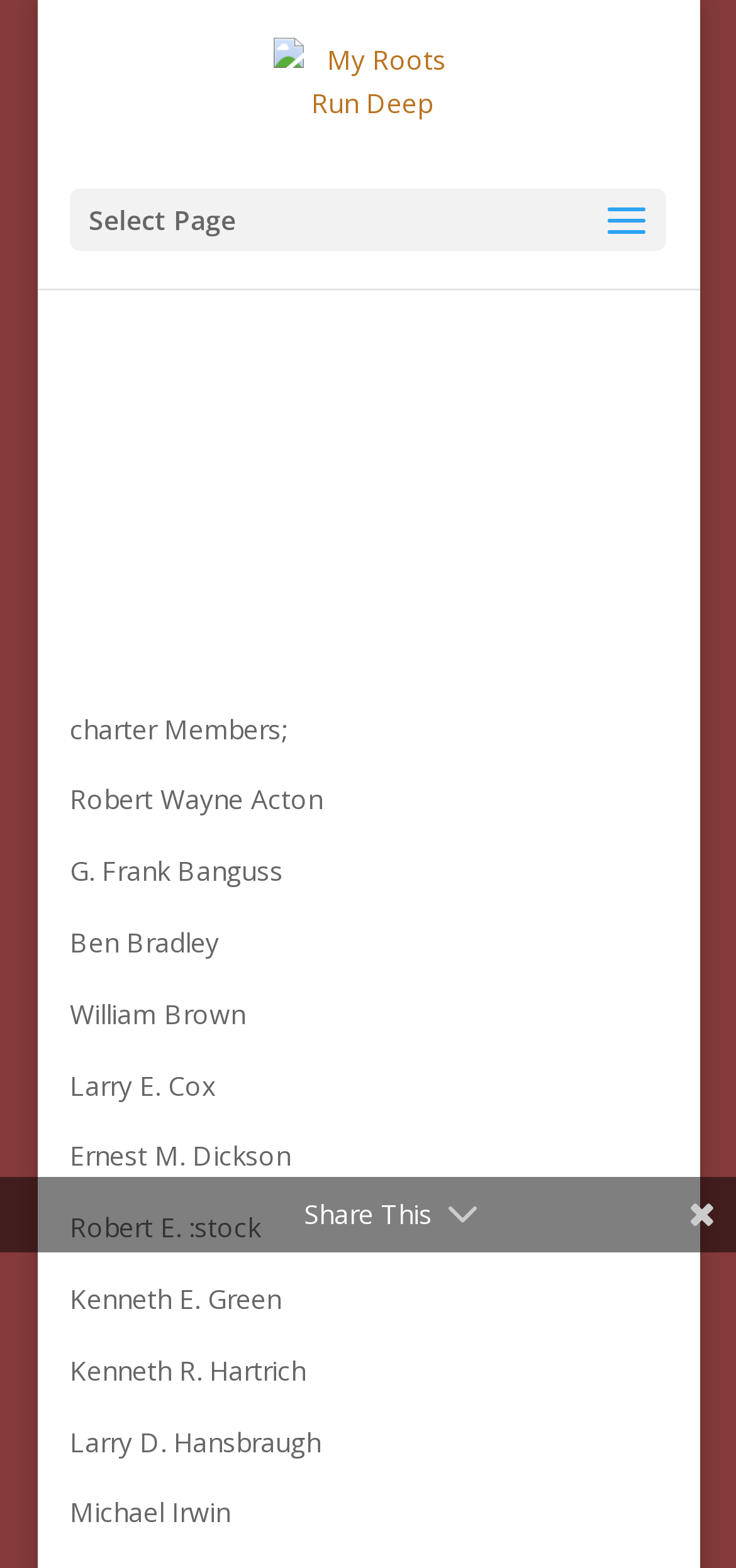What type of image is displayed at the top?
Based on the image, answer the question in a detailed manner.

I inferred this answer by understanding that the image element with the text 'My Roots Run Deep' is likely a logo, given its position at the top of the page and its association with the organization's name.